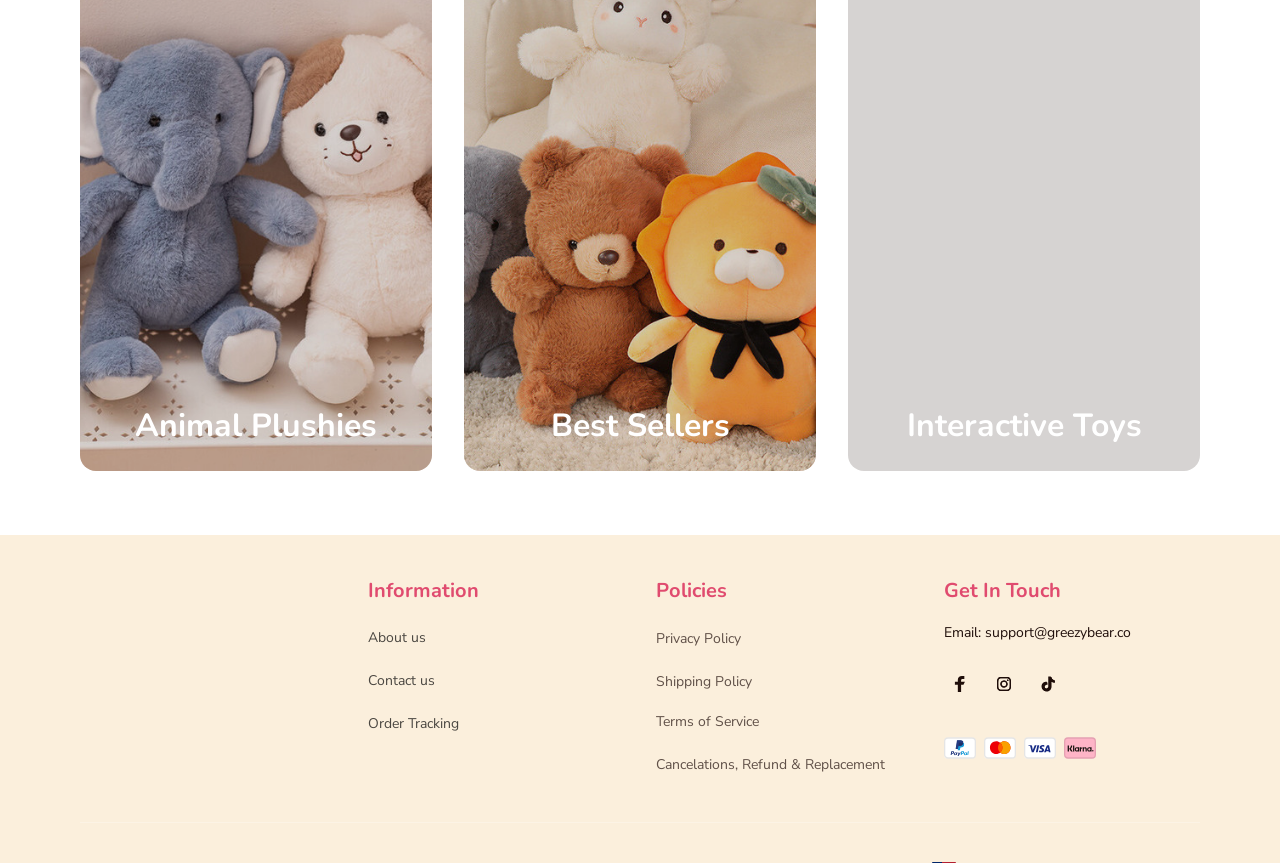Find the bounding box coordinates for the element that must be clicked to complete the instruction: "Check Email". The coordinates should be four float numbers between 0 and 1, indicated as [left, top, right, bottom].

[0.77, 0.722, 0.884, 0.744]